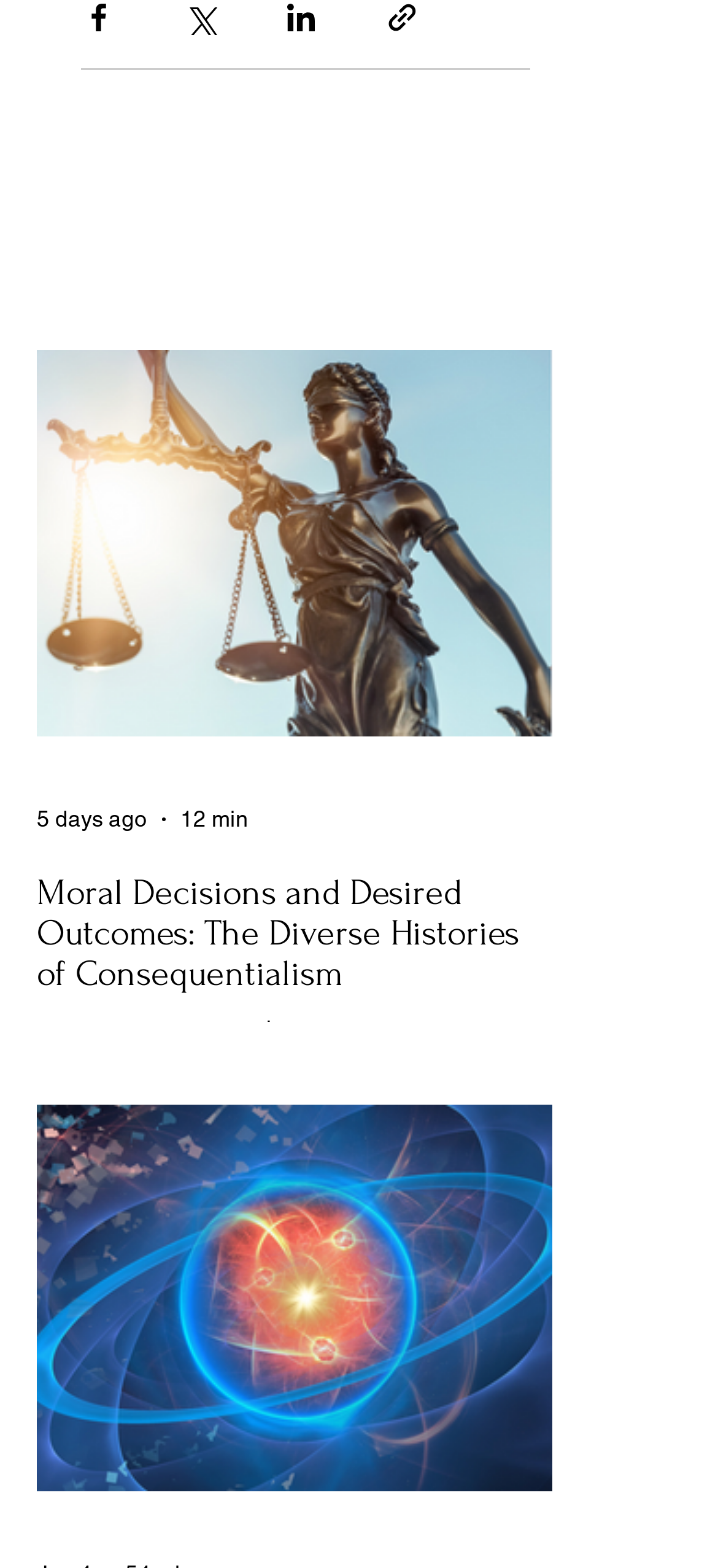Based on the image, give a detailed response to the question: Who is the author of the article?

I found the author's name by looking at the StaticText element with the text 'GIJS KRUIJTZER | Does the question of the origin of consequentialism matter to the question of how desirable a tool it is to us now?' inside the article element.